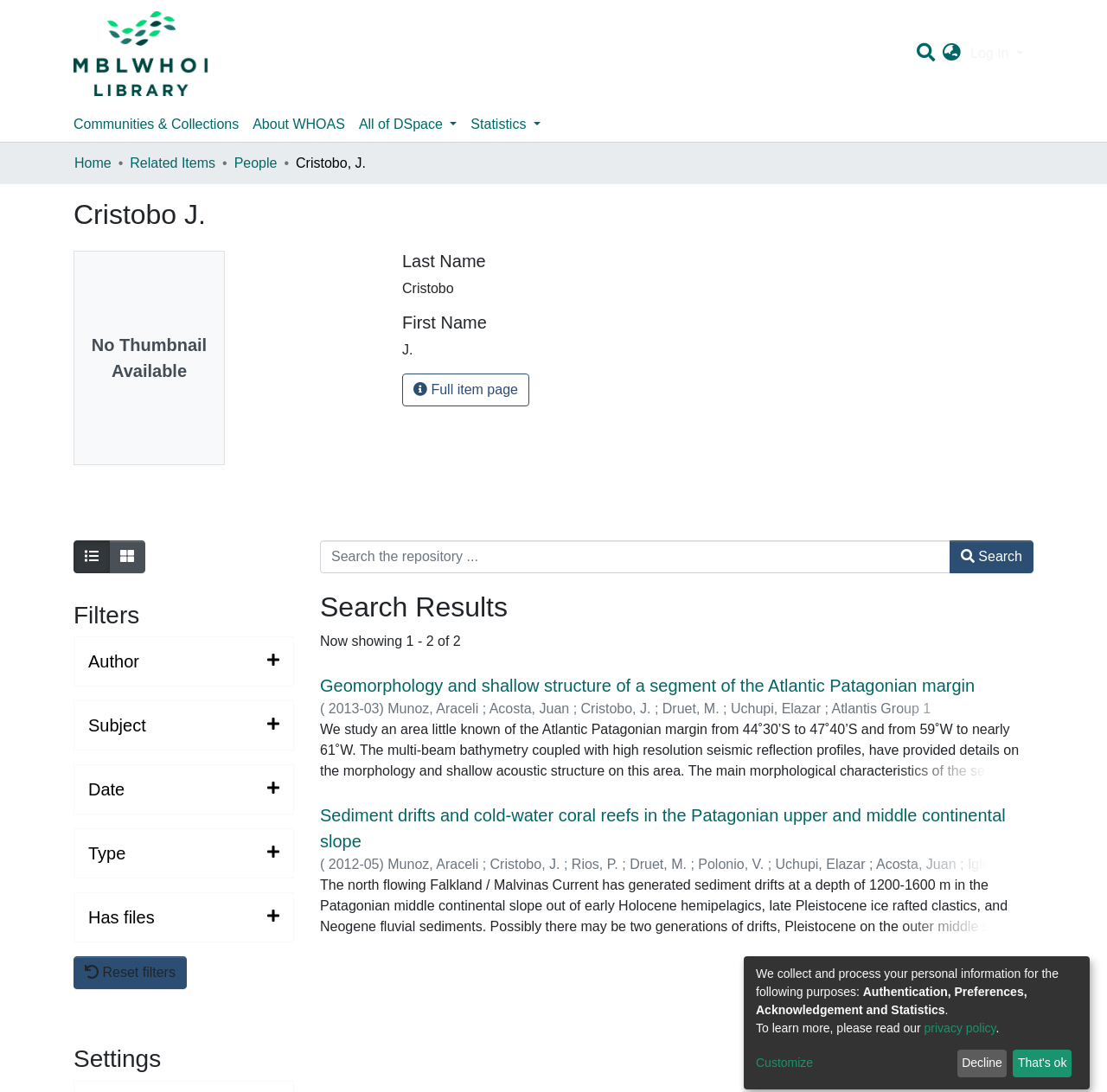Provide a thorough description of the webpage you see.

This webpage is about a person named Cristobo, J. The top-left corner of the page features a repository logo, and a navigation bar with a search function, language switch, and a log-in button. Below this, there is a main navigation bar with links to "Communities & Collections", "About WHOAS", "All of DSpace", and "Statistics". 

A breadcrumb navigation bar is located below the main navigation bar, with links to "Home", "Related Items", "People", and the current page, "Cristobo, J.". The main content of the page is divided into two sections. The left section contains a heading with the person's name, a "No Thumbnail Available" message, and a button to view the full item page. 

The right section is a search results page with a heading "Search Results" and a search bar at the top. Below the search bar, there are filters that can be expanded to show options for "Author", "Subject", "Date", "Type", and "Has files". There is also a "Reset filters" button. 

The search results are displayed in a list format, with two items shown. Each item includes the title, authors, and a brief description of the item. The first item is titled "Geomorphology and shallow structure of a segment of the Atlantic Patagonian margin" and has a long description about the study of the Atlantic Patagonian margin. The second item is titled "Sediment drifts and cold-water coral reefs in the Patagonian upper and middle continental slope" and also has a brief description.